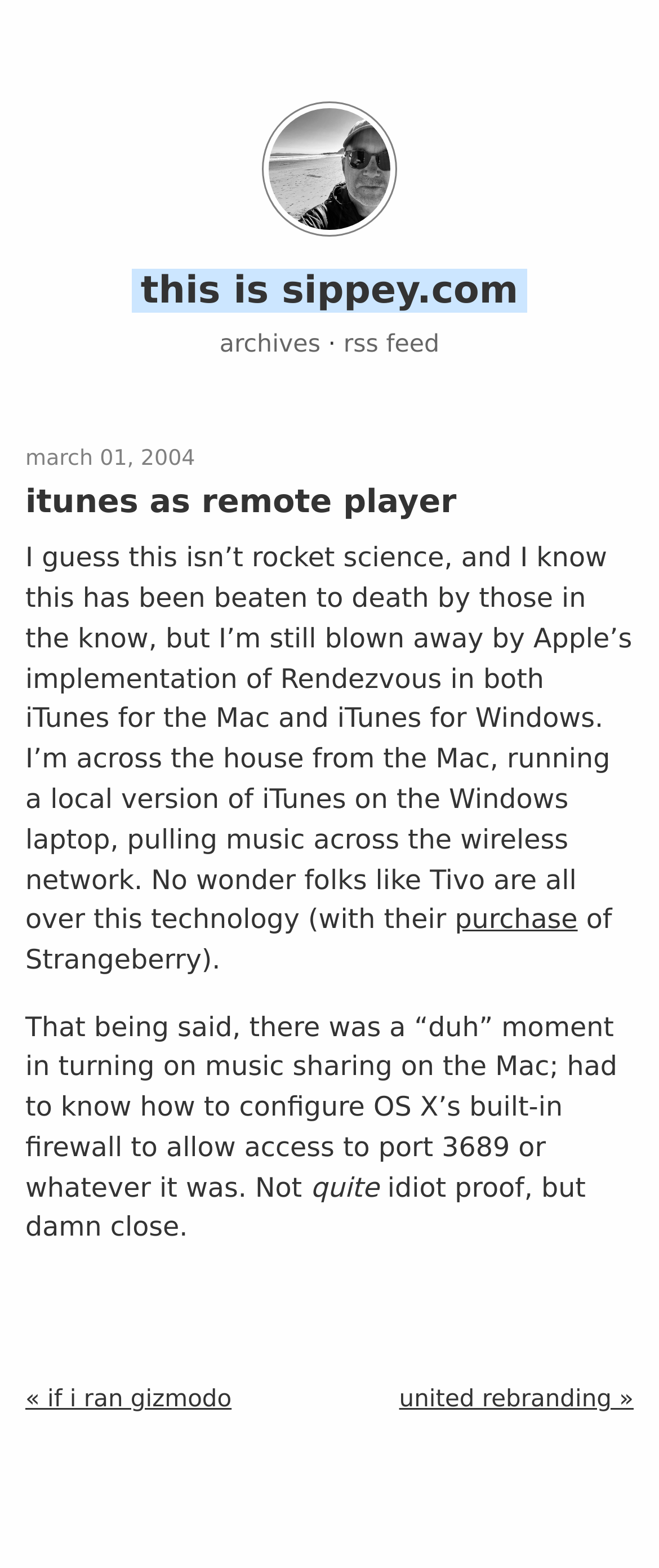Identify the bounding box coordinates of the element that should be clicked to fulfill this task: "read the post about iTunes as remote player". The coordinates should be provided as four float numbers between 0 and 1, i.e., [left, top, right, bottom].

[0.038, 0.31, 0.962, 0.332]